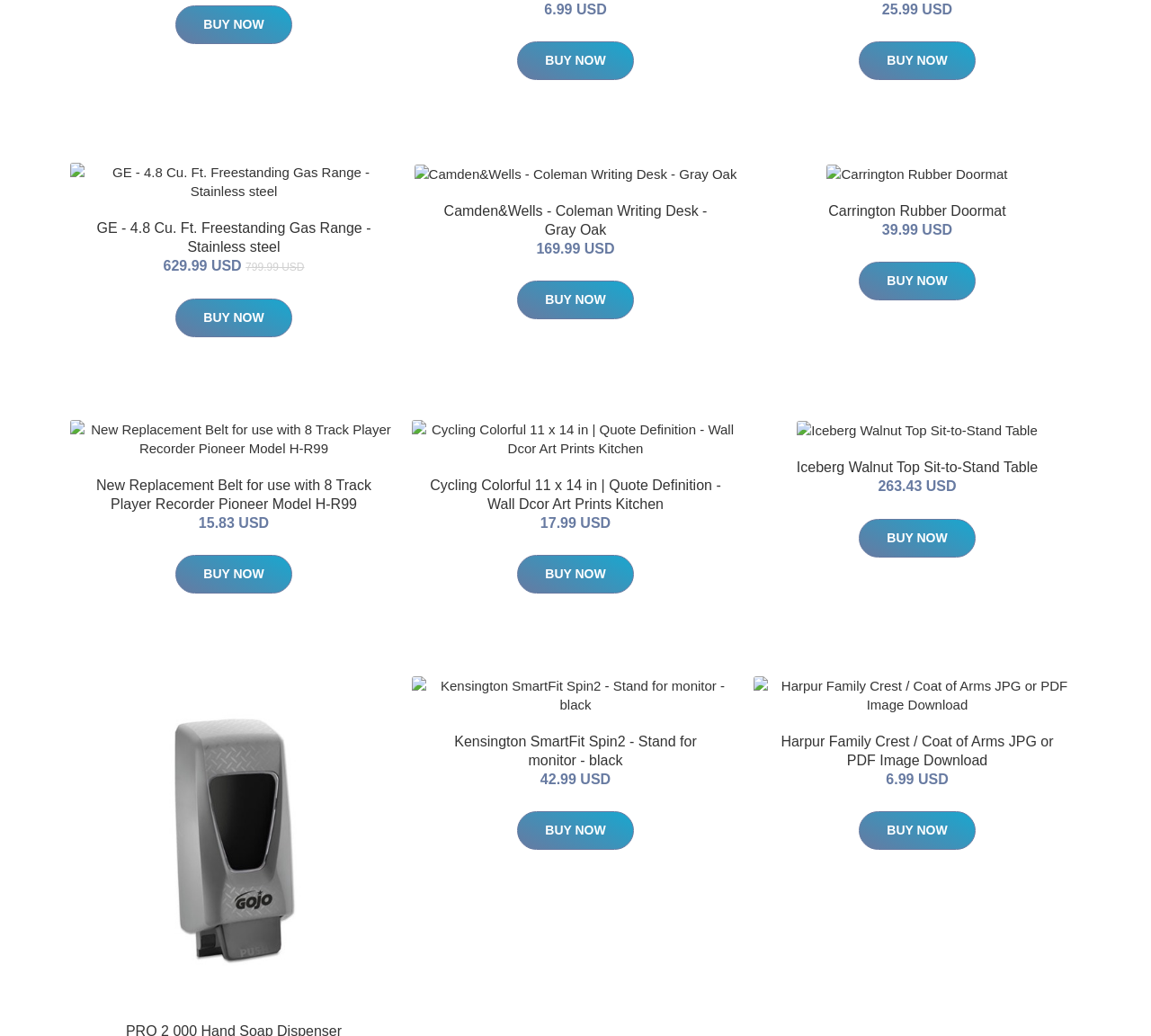Using the provided element description: "Carrington Rubber Doormat", determine the bounding box coordinates of the corresponding UI element in the screenshot.

[0.72, 0.196, 0.874, 0.211]